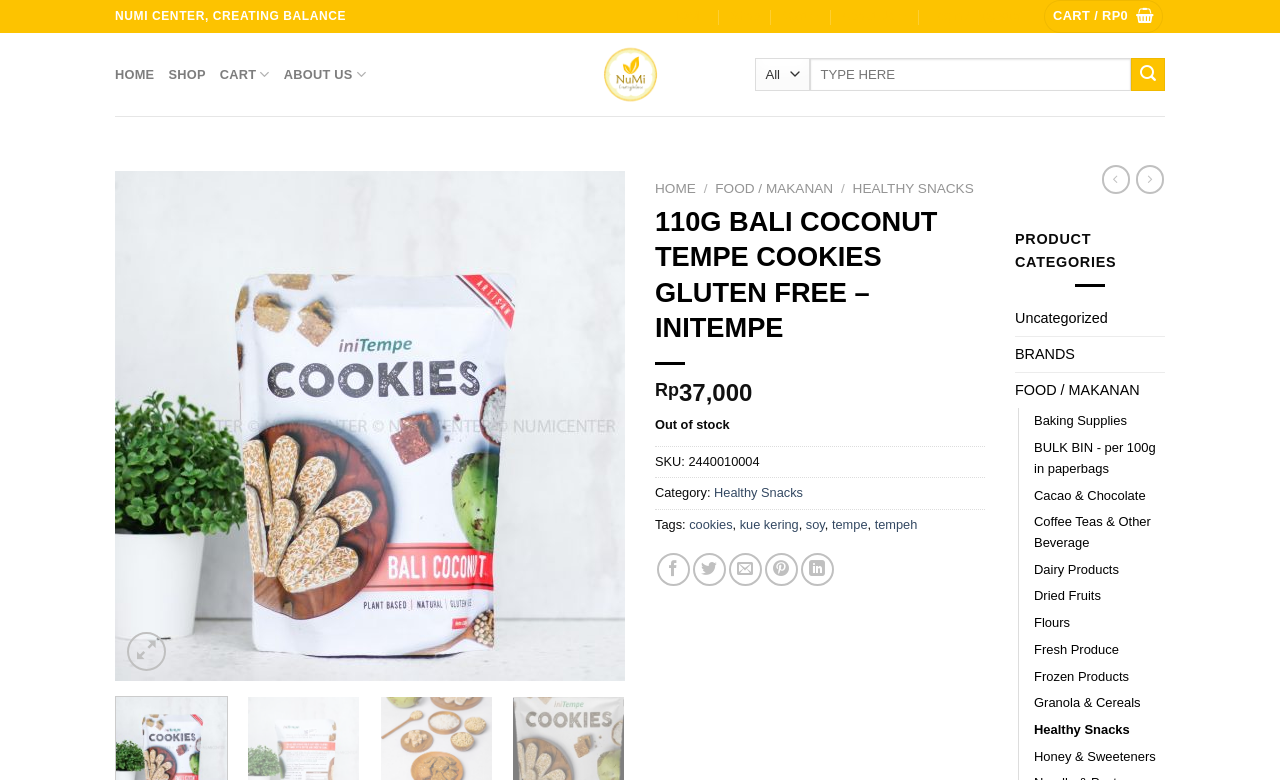Please determine the bounding box coordinates of the element to click on in order to accomplish the following task: "Go to Healthy Snacks category". Ensure the coordinates are four float numbers ranging from 0 to 1, i.e., [left, top, right, bottom].

[0.666, 0.232, 0.761, 0.251]